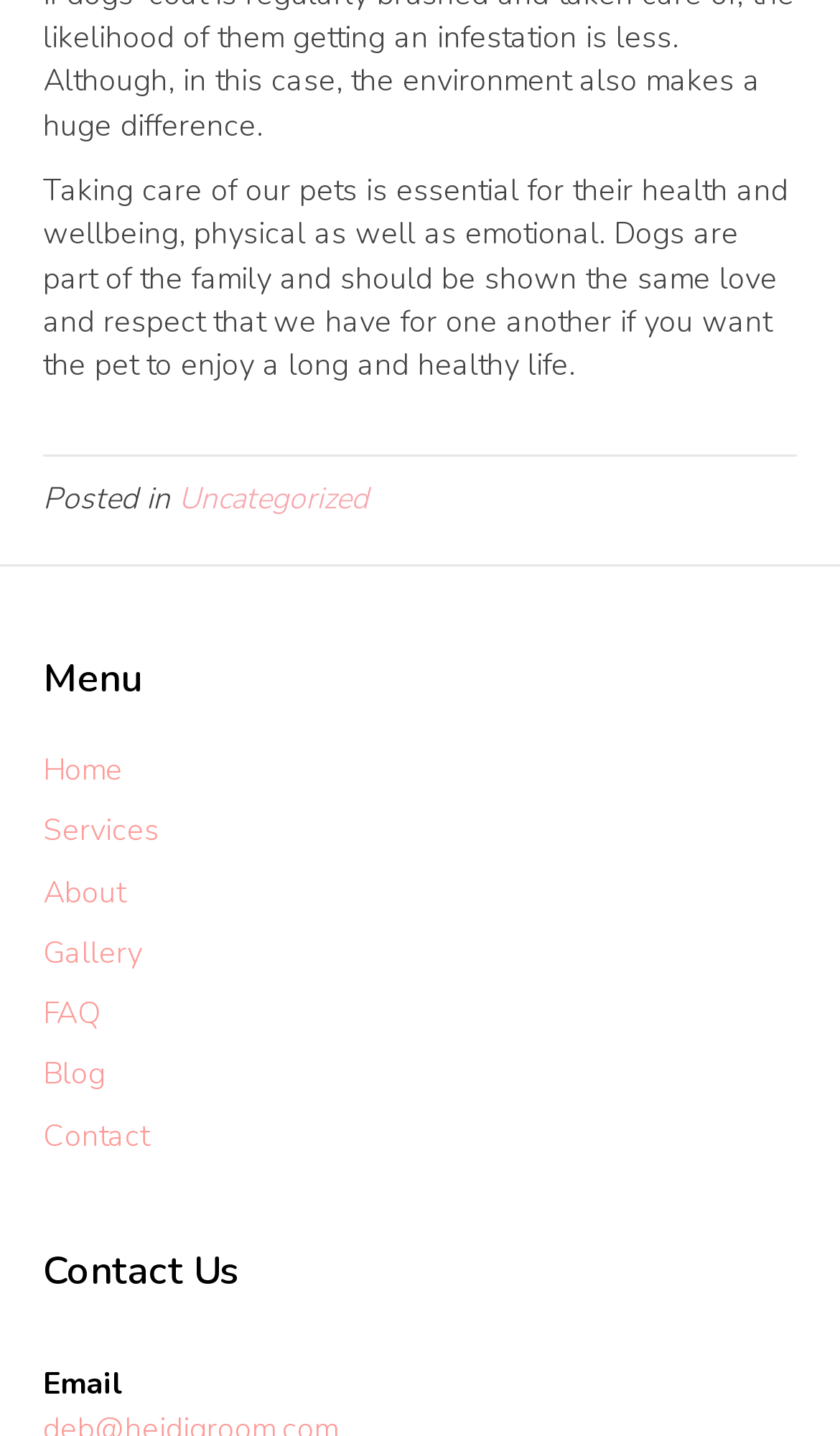Observe the image and answer the following question in detail: What is the last menu item?

The last menu item is 'Contact', which is located at the bottom of the menu list.